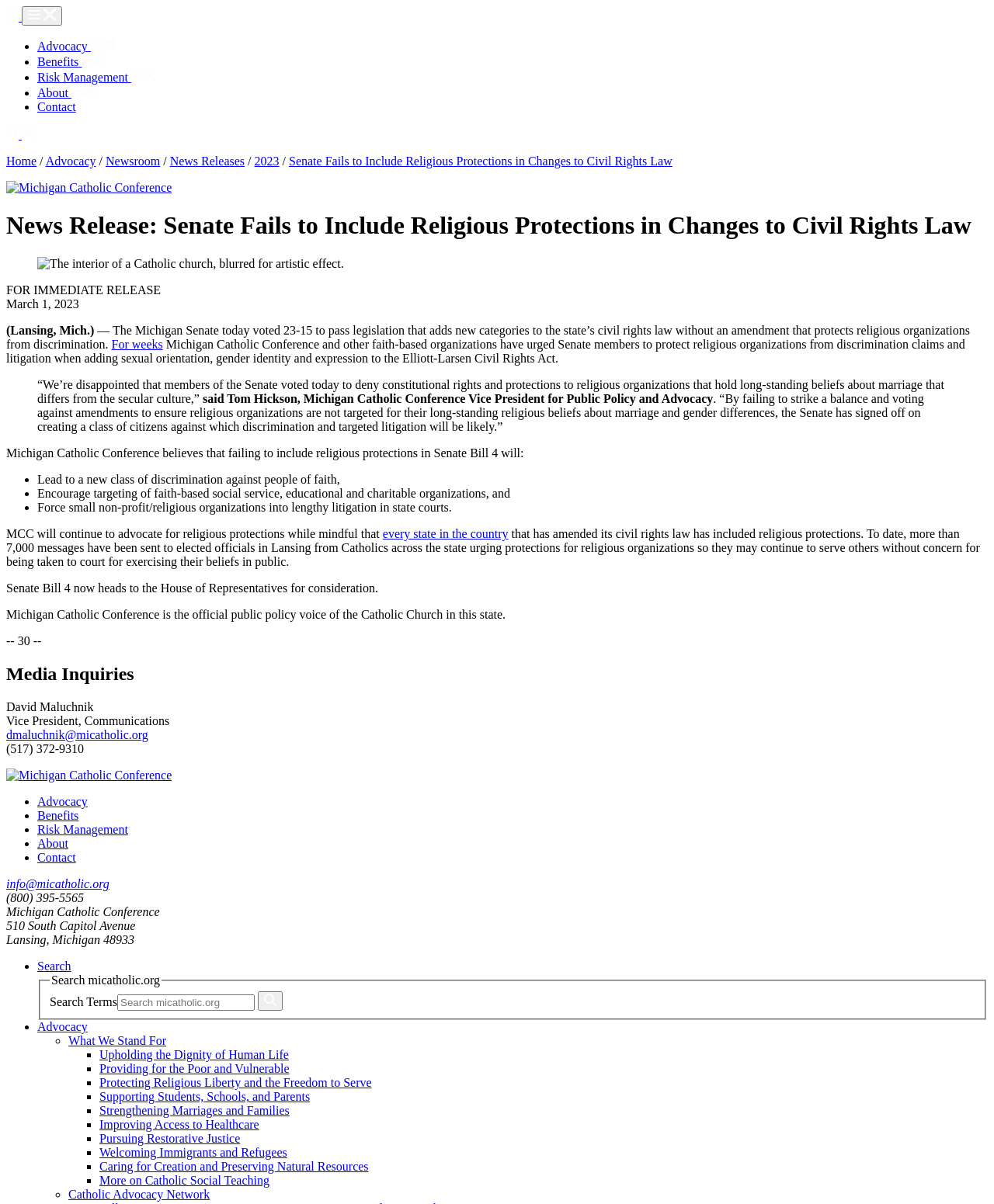How many messages have been sent to elected officials in Lansing?
Refer to the image and give a detailed response to the question.

I found the answer by looking at the text which states that 'To date, more than 7,000 messages have been sent to elected officials in Lansing from Catholics across the state urging protections for religious organizations'.